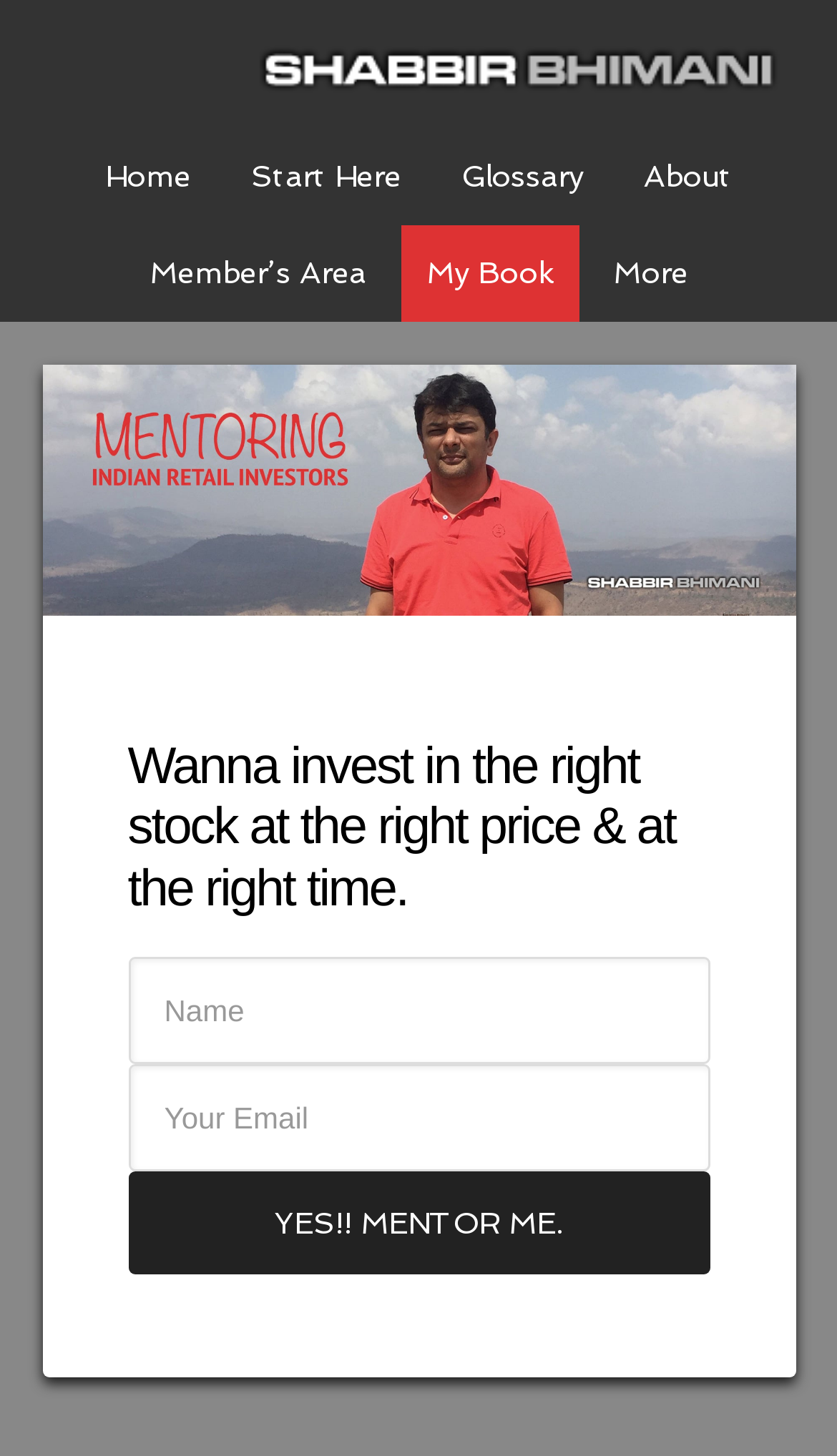Give a concise answer of one word or phrase to the question: 
Where is the search bar located?

Not present